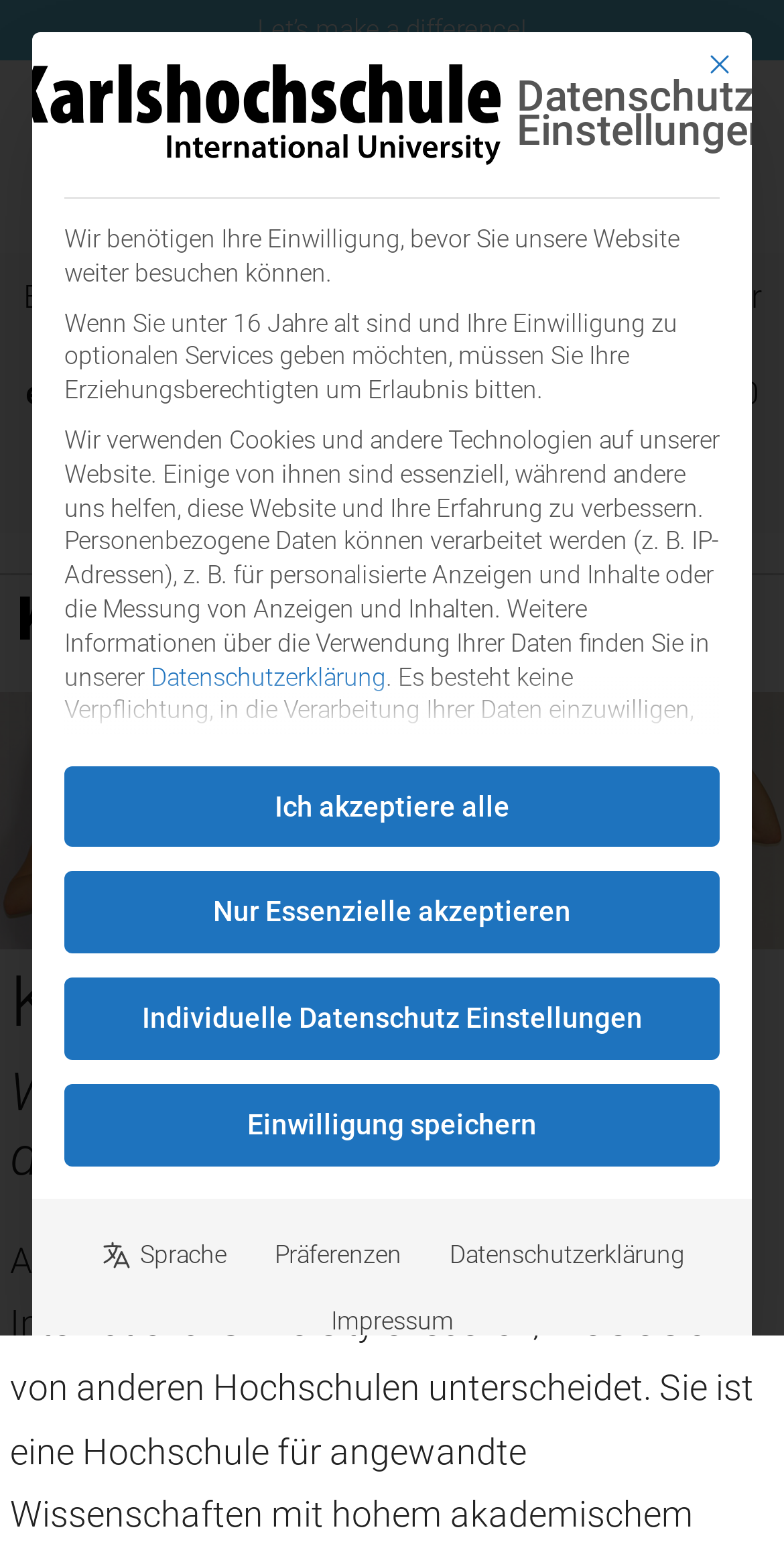Please find the bounding box coordinates of the section that needs to be clicked to achieve this instruction: "Switch to English language".

[0.228, 0.075, 0.49, 0.113]